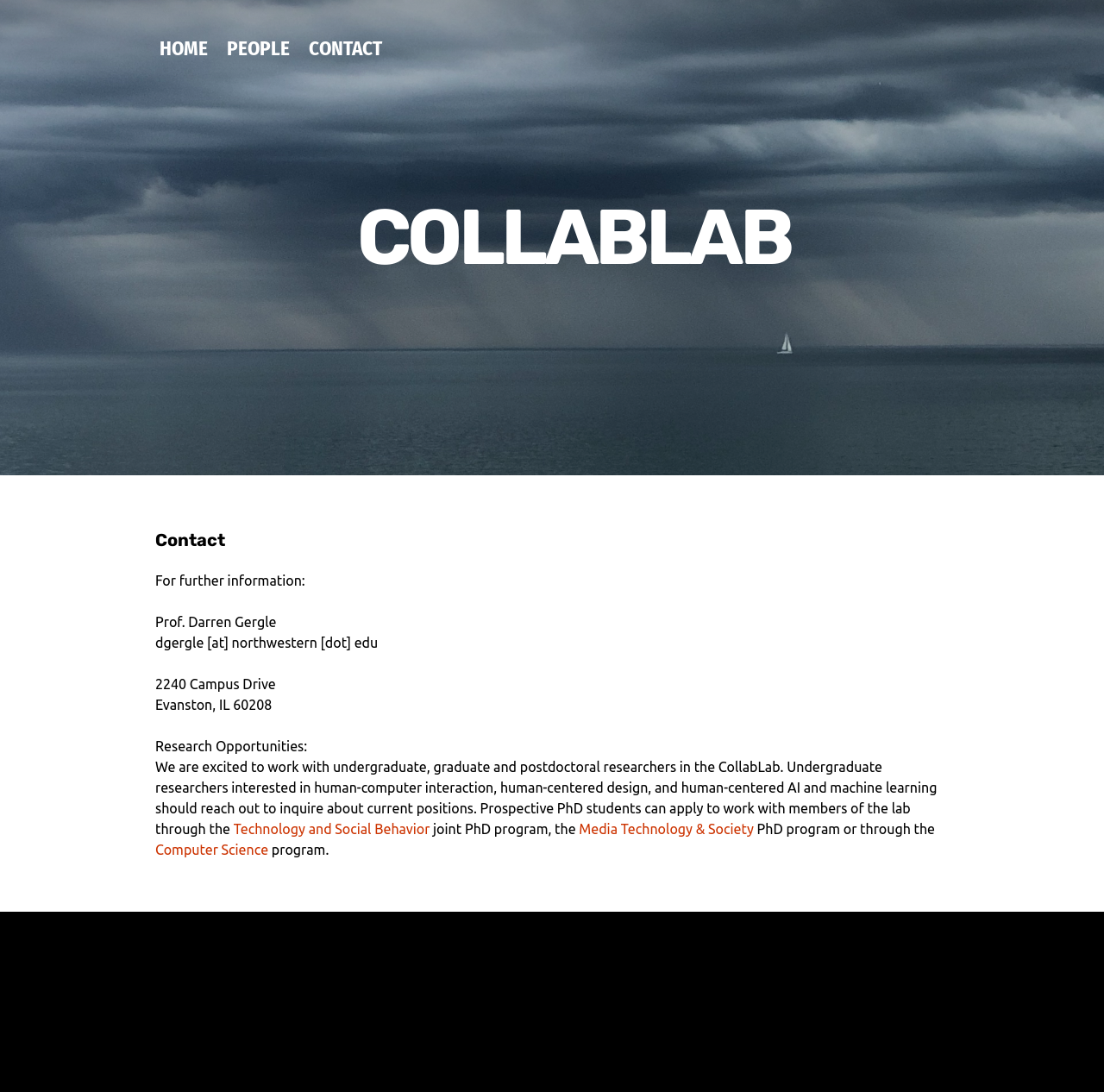What PhD programs can prospective students apply to?
Provide a thorough and detailed answer to the question.

The answer can be found in the links and StaticText elements with the text 'Technology and Social Behavior', 'Media Technology & Society', and 'Computer Science' which are located in the main section of the webpage, under the 'Research Opportunities' heading.